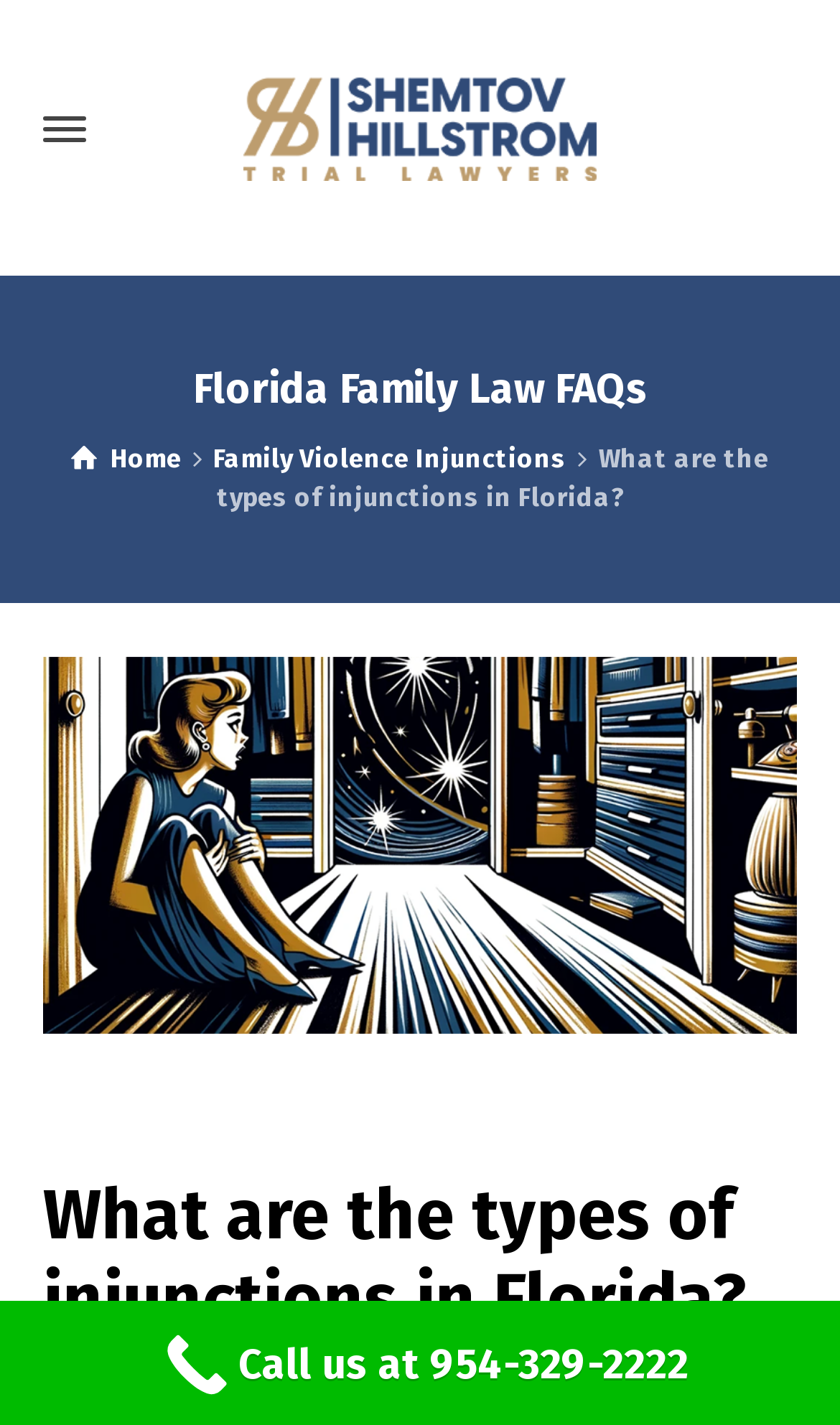What is the name of the law firm?
Respond with a short answer, either a single word or a phrase, based on the image.

Shemtov Hillstrom